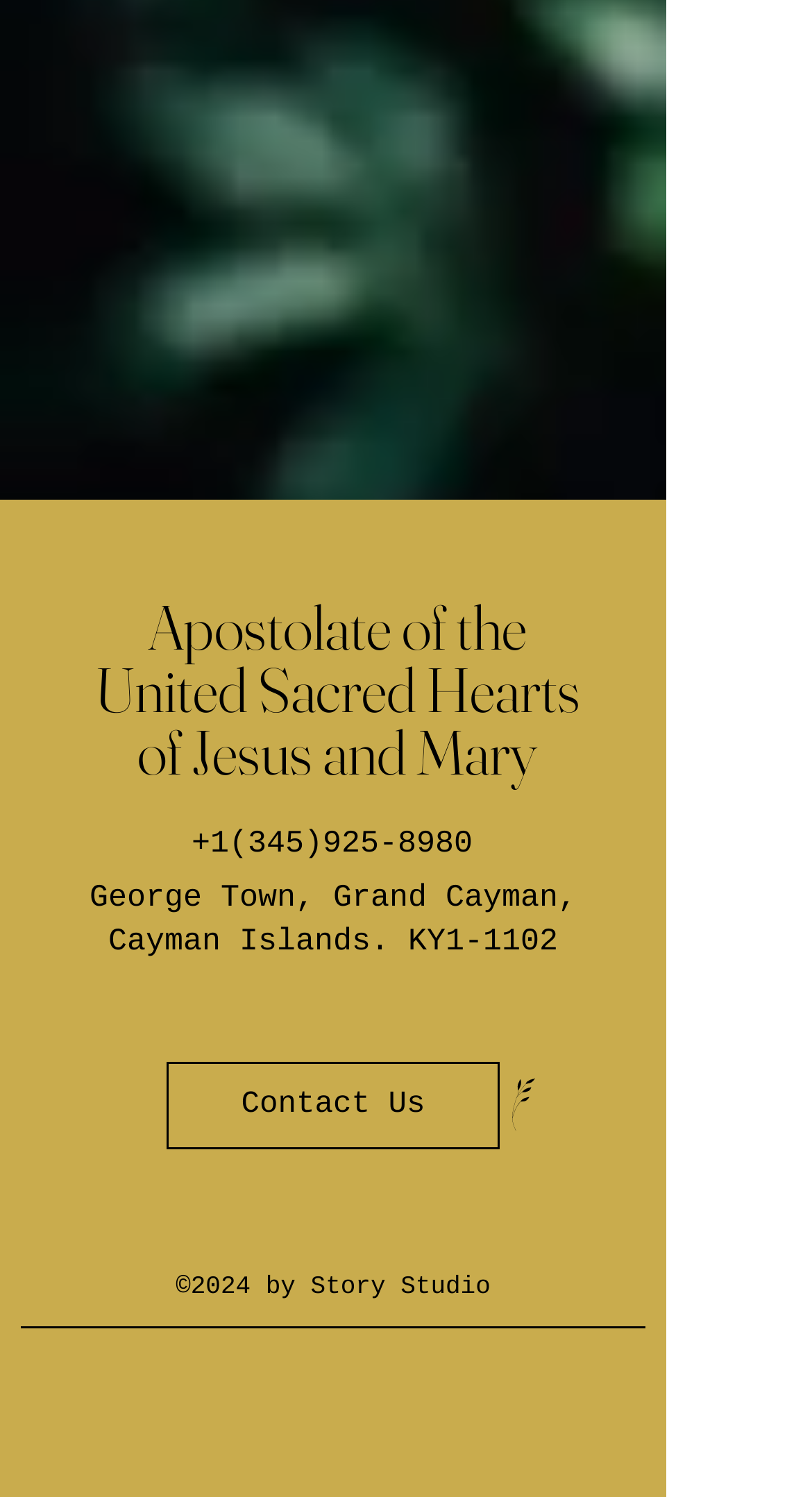Please analyze the image and give a detailed answer to the question:
What is the copyright year of the webpage?

The question is asking for the copyright year of the webpage, which can be found in the static text element '©2024 by' at the bottom of the webpage.